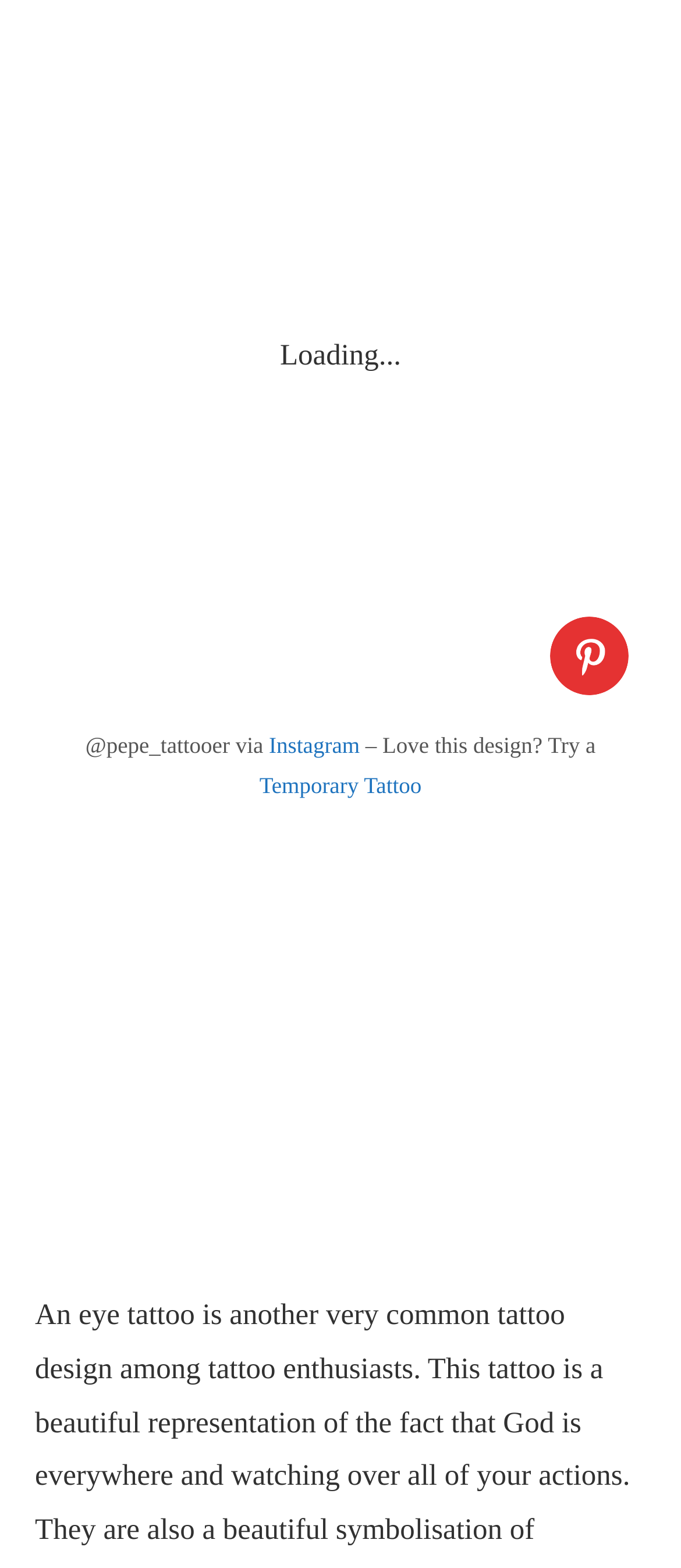Where is the tattoo artist from?
Examine the webpage screenshot and provide an in-depth answer to the question.

The text '@pepe_tattooer via' is followed by a link to 'Instagram', implying that the tattoo artist, pepe_tattooer, is from Instagram.